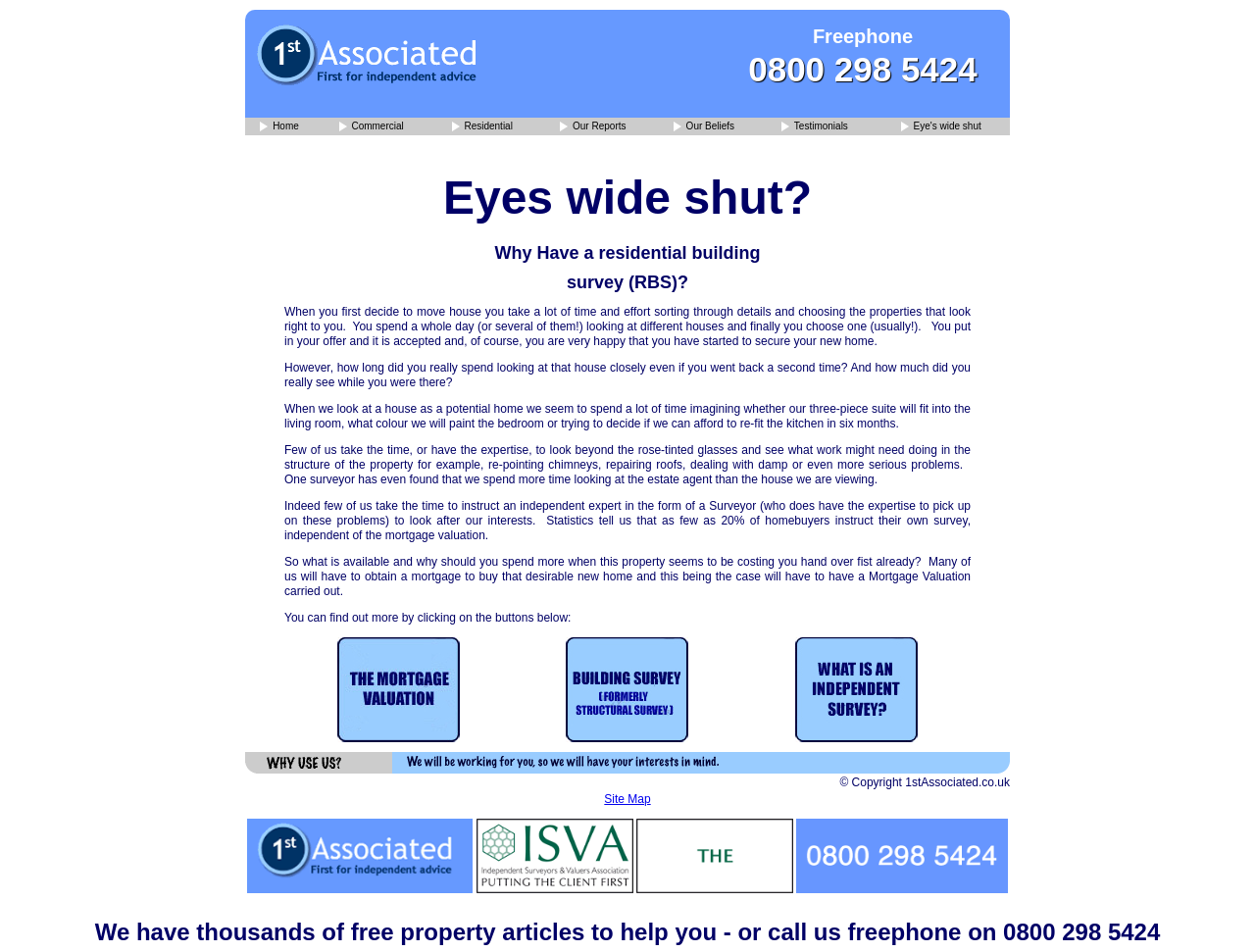Please determine the bounding box coordinates, formatted as (top-left x, top-left y, bottom-right x, bottom-right y), with all values as floating point numbers between 0 and 1. Identify the bounding box of the region described as: alt="home"

[0.203, 0.087, 0.388, 0.101]